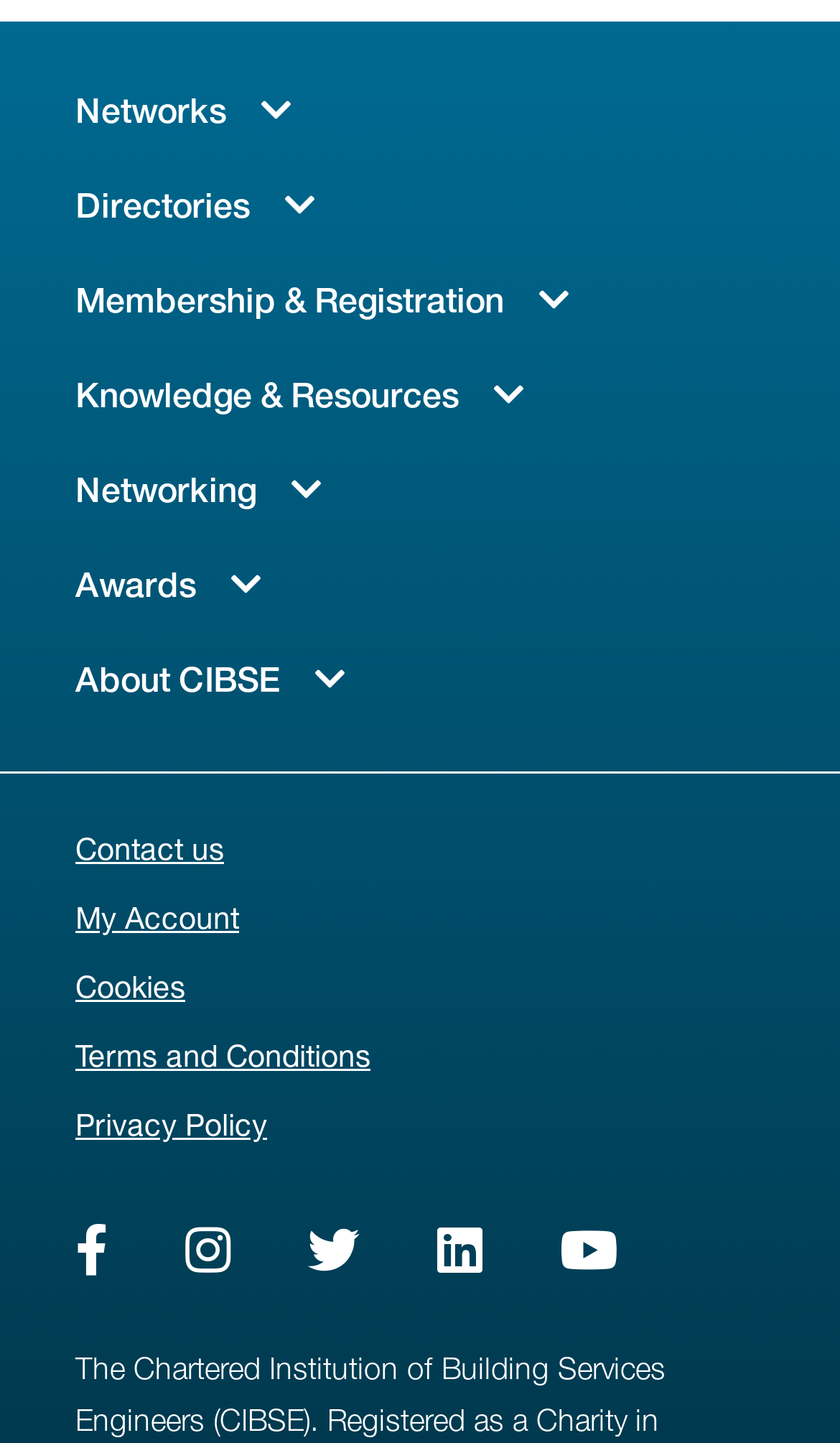Kindly determine the bounding box coordinates for the area that needs to be clicked to execute this instruction: "Show Networks navigation items".

[0.269, 0.045, 0.387, 0.11]